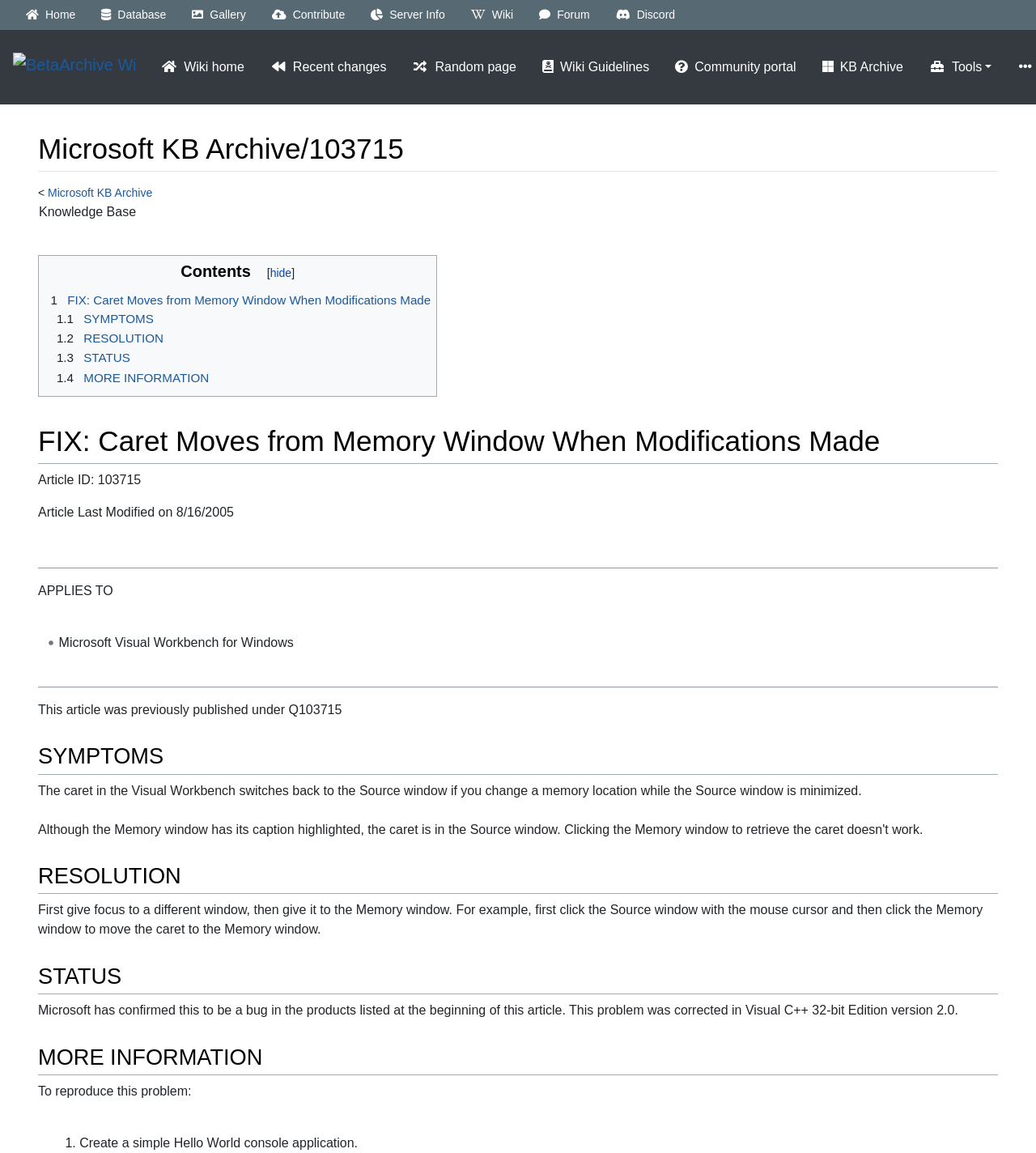Locate the bounding box coordinates of the element that should be clicked to fulfill the instruction: "jump to navigation".

[0.084, 0.176, 0.141, 0.188]